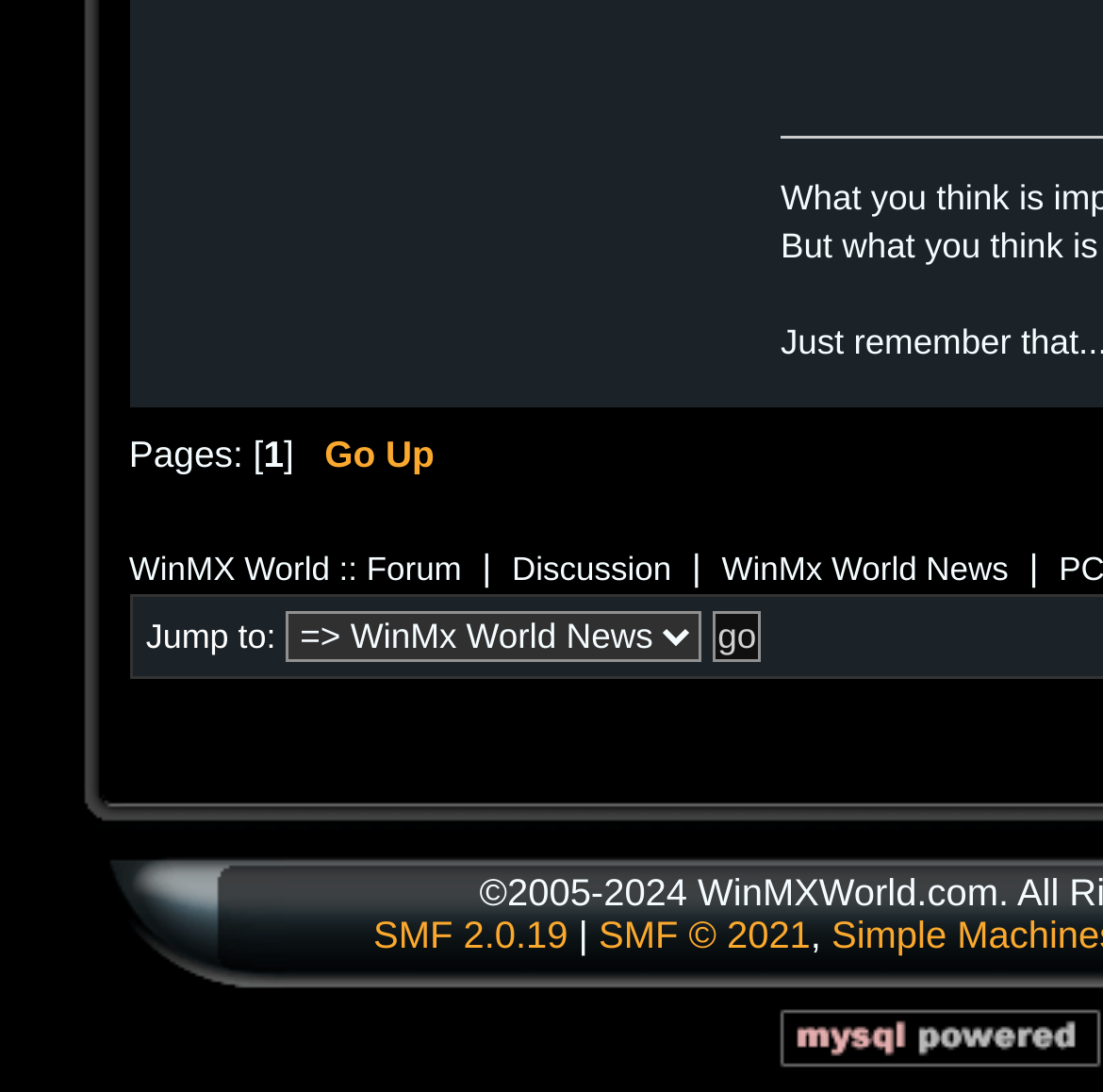Answer the question in a single word or phrase:
How many images are in the table cells?

2